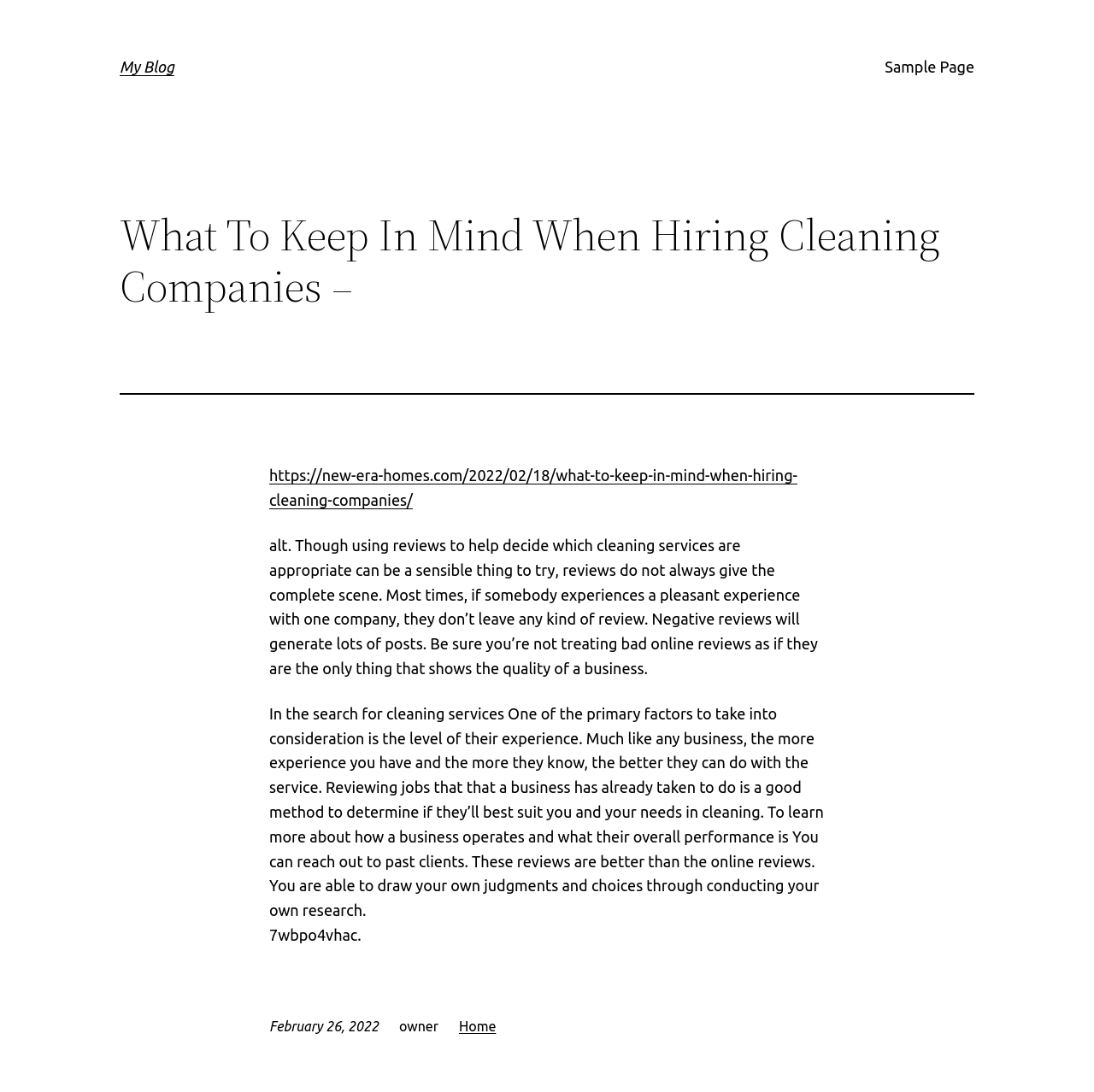Present a detailed account of what is displayed on the webpage.

This webpage is about hiring cleaning companies, specifically what to keep in mind when doing so. At the top left, there is a heading "My Blog" with a link to the blog's homepage. To the right of this, there is a link to a "Sample Page". Below these, there is a larger heading that spans most of the width of the page, stating the title of the article "What To Keep In Mind When Hiring Cleaning Companies".

Below the title, there is a horizontal separator line. Underneath this, there is a link to the current webpage, followed by a block of text that discusses the limitations of relying solely on online reviews when choosing a cleaning company. This text is positioned in the top half of the page and takes up about a third of the width.

Below this text, there is another block of text that provides advice on how to research a cleaning company's experience and performance. This text is positioned in the middle of the page and takes up about a third of the width, similar to the previous block of text.

At the bottom of the page, there are several elements positioned in a row. From left to right, there is a short, cryptic text "7wbpo4vhac", a timestamp showing the date "February 26, 2022", a text stating "owner", and a link to the "Home" page.